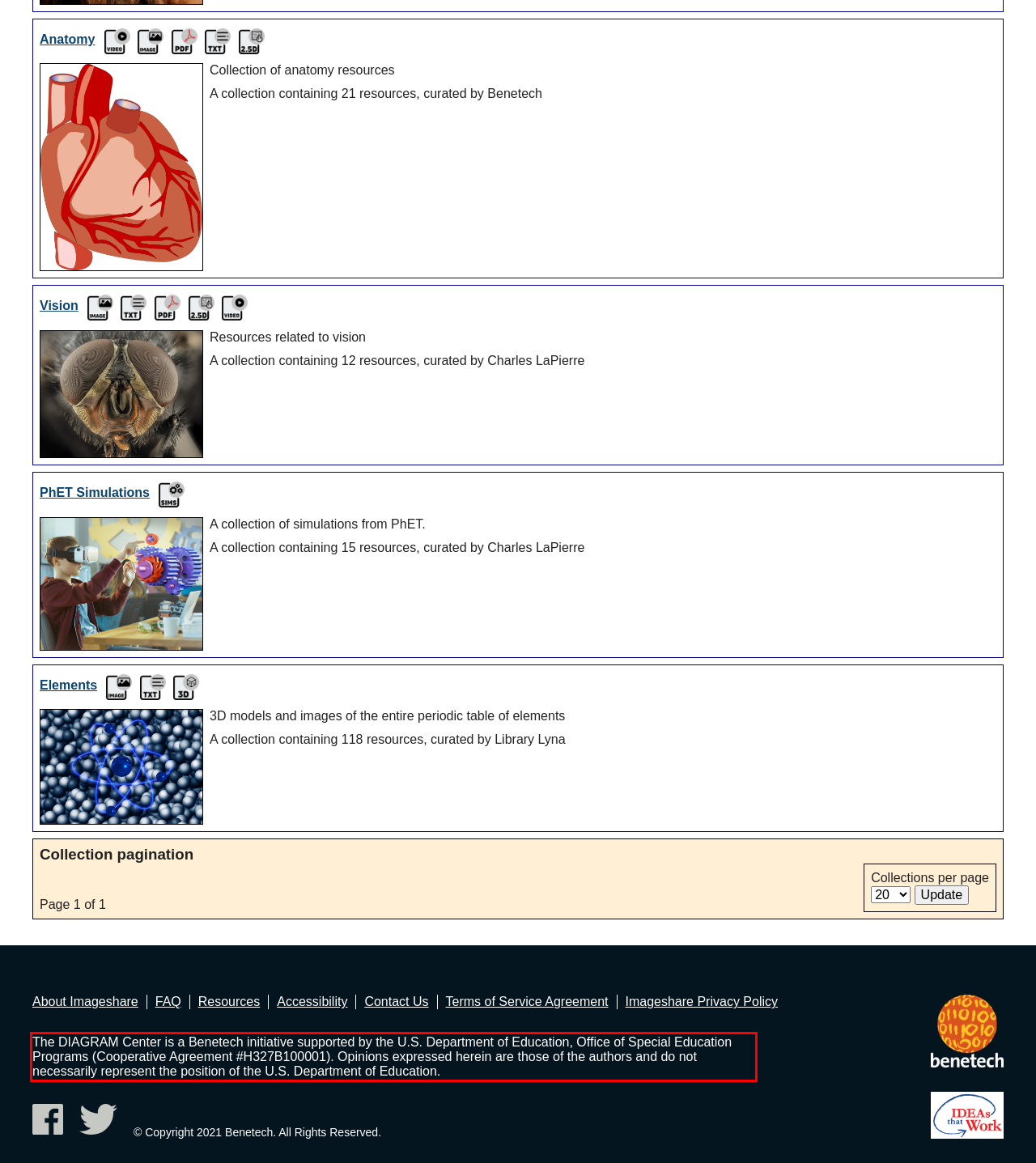From the provided screenshot, extract the text content that is enclosed within the red bounding box.

The DIAGRAM Center is a Benetech initiative supported by the U.S. Department of Education, Office of Special Education Programs (Cooperative Agreement #H327B100001). Opinions expressed herein are those of the authors and do not necessarily represent the position of the U.S. Department of Education.